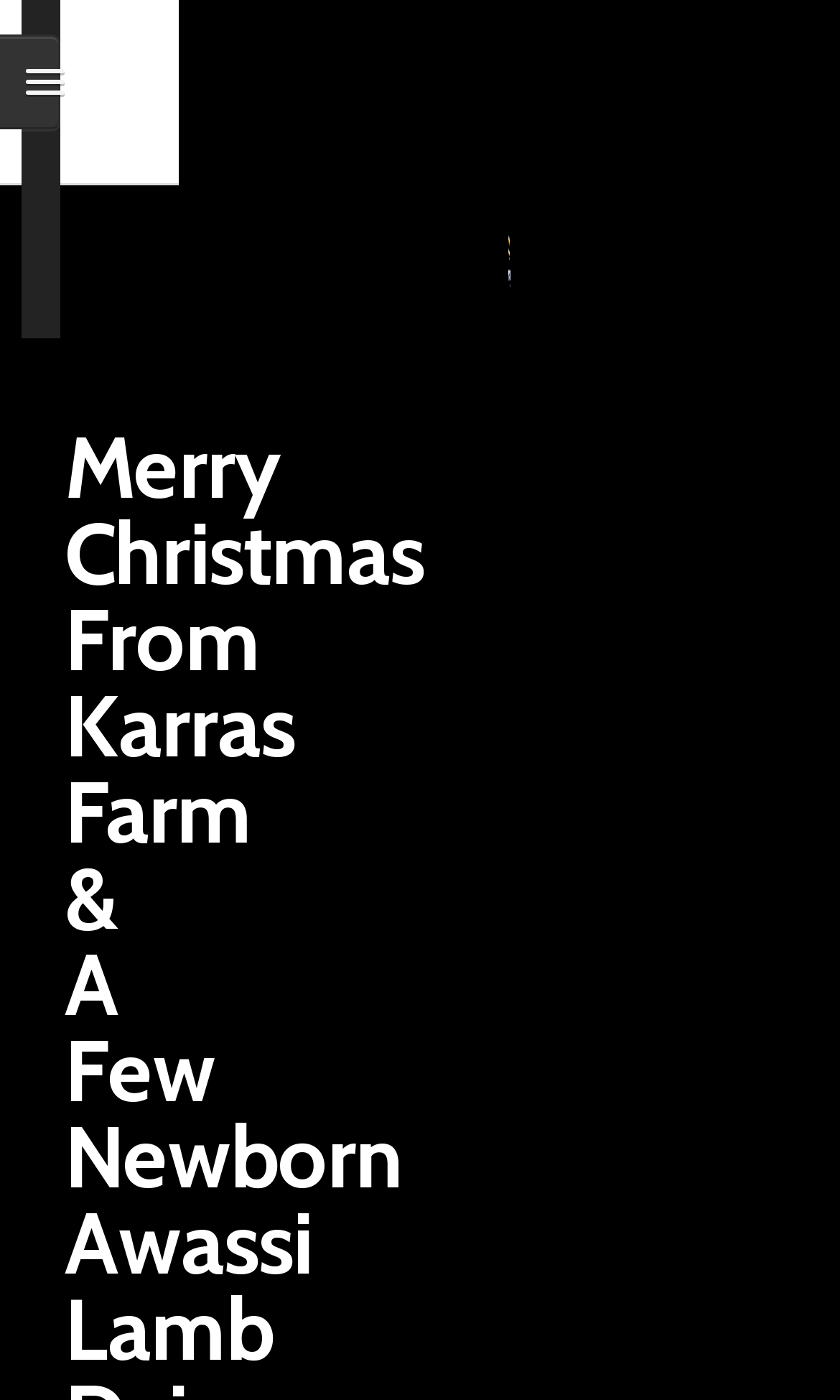How many navigation links are there?
Using the picture, provide a one-word or short phrase answer.

9